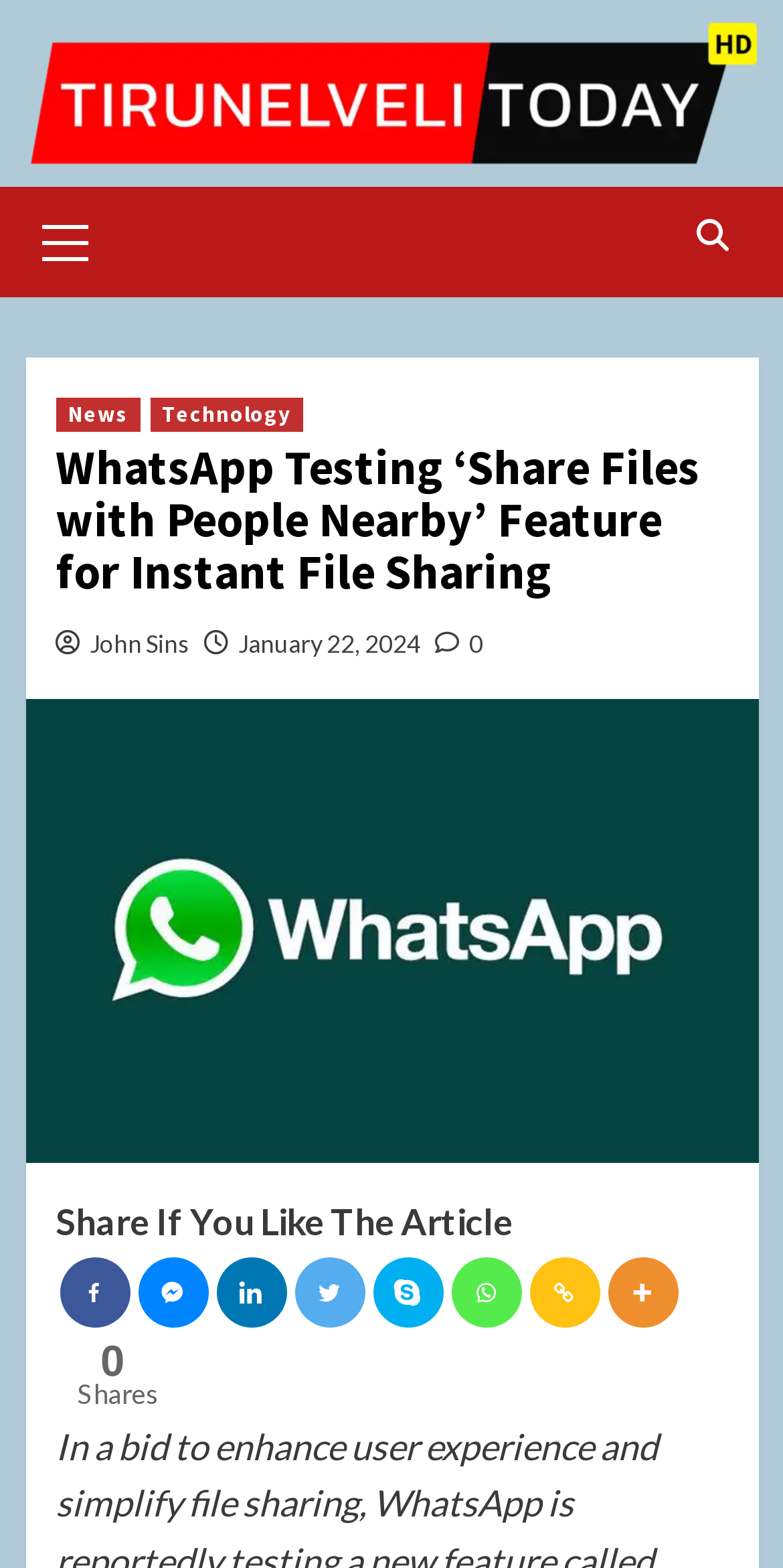Ascertain the bounding box coordinates for the UI element detailed here: "Technology". The coordinates should be provided as [left, top, right, bottom] with each value being a float between 0 and 1.

[0.191, 0.253, 0.386, 0.275]